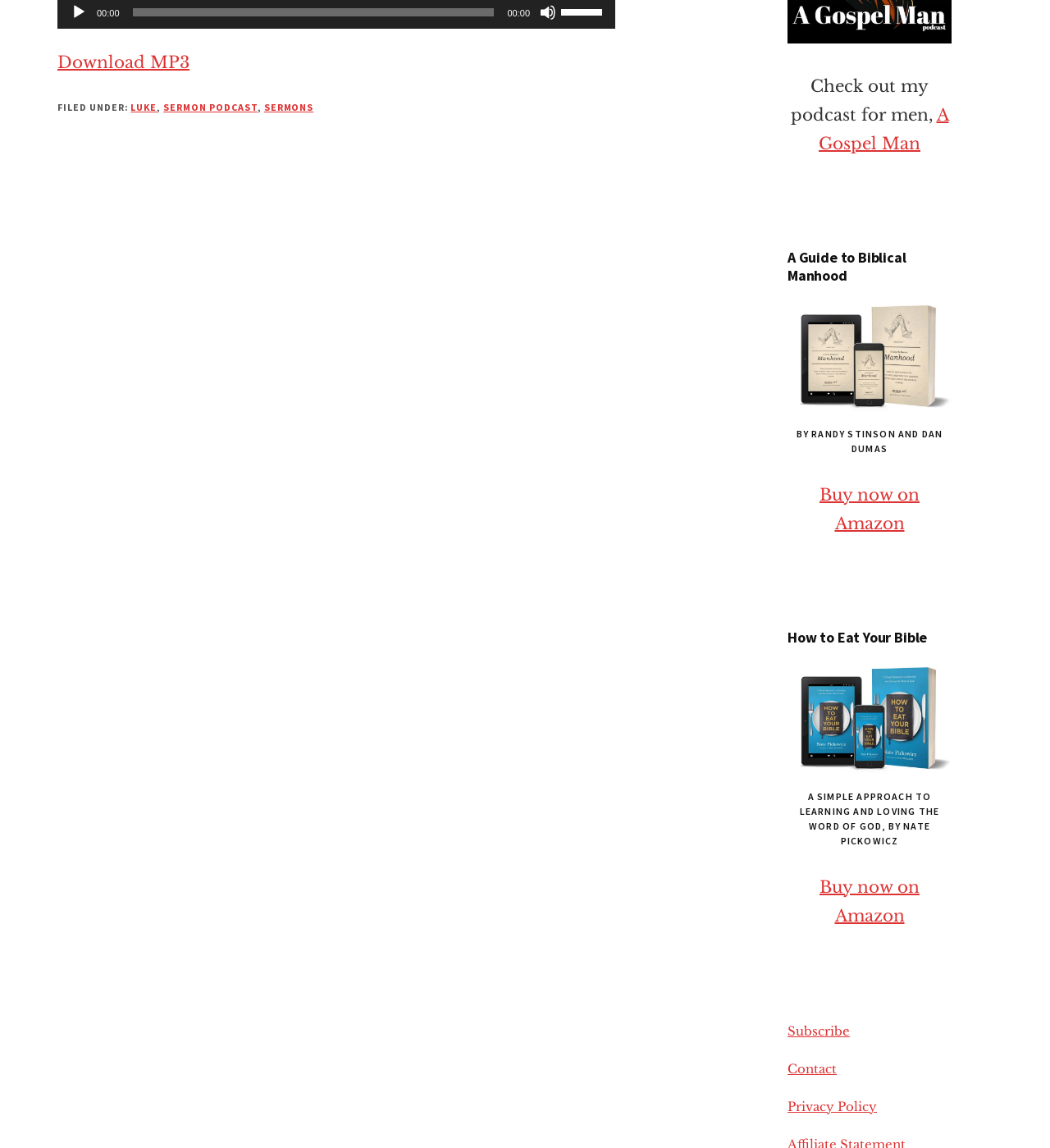Can you find the bounding box coordinates of the area I should click to execute the following instruction: "View previous post"?

None